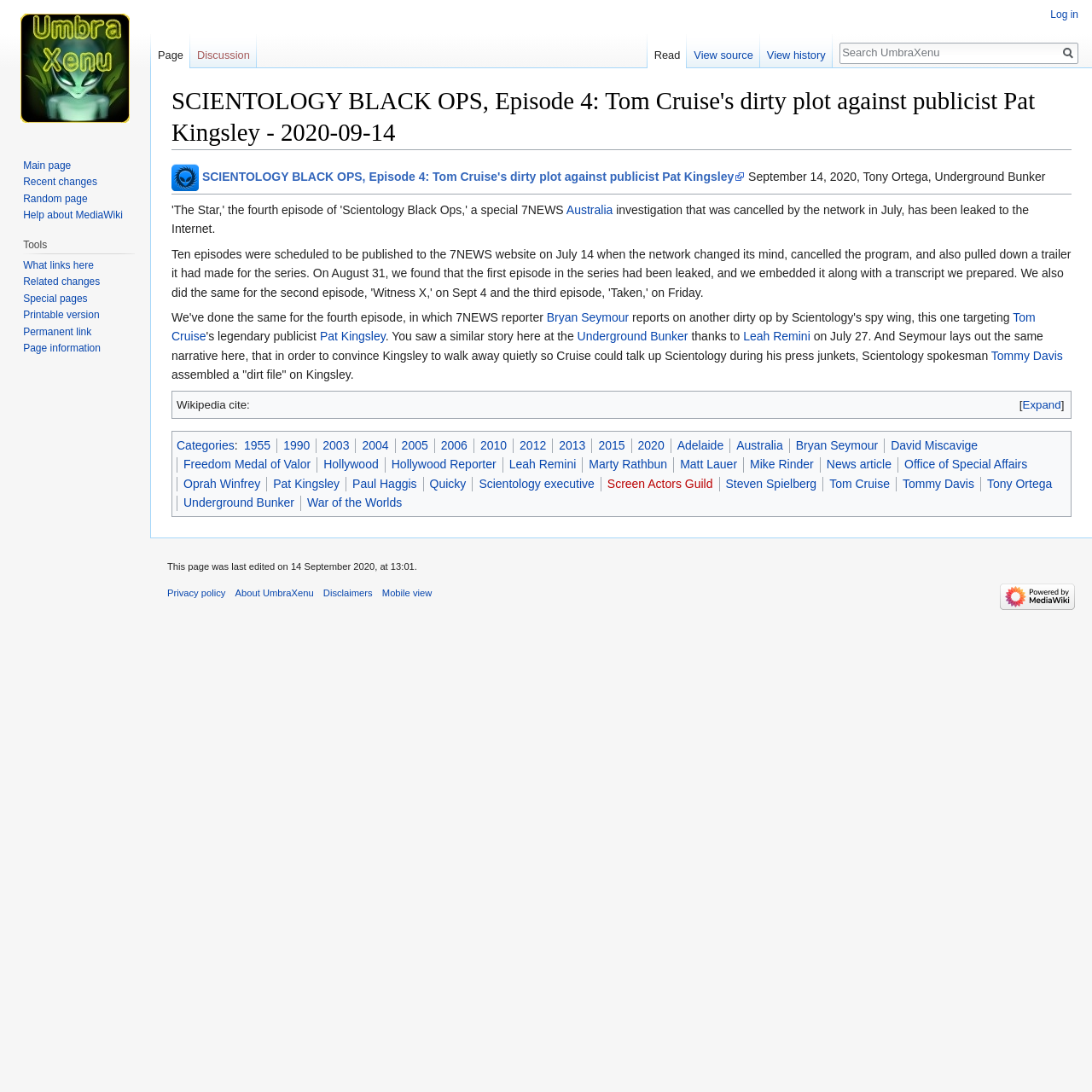What is the name of the Scientology spokesman mentioned in the article?
Please analyze the image and answer the question with as much detail as possible.

The name of the Scientology spokesman can be found in the text 'Tommy Davis' which is located in the paragraph that starts with 'You saw a similar story here at the'.